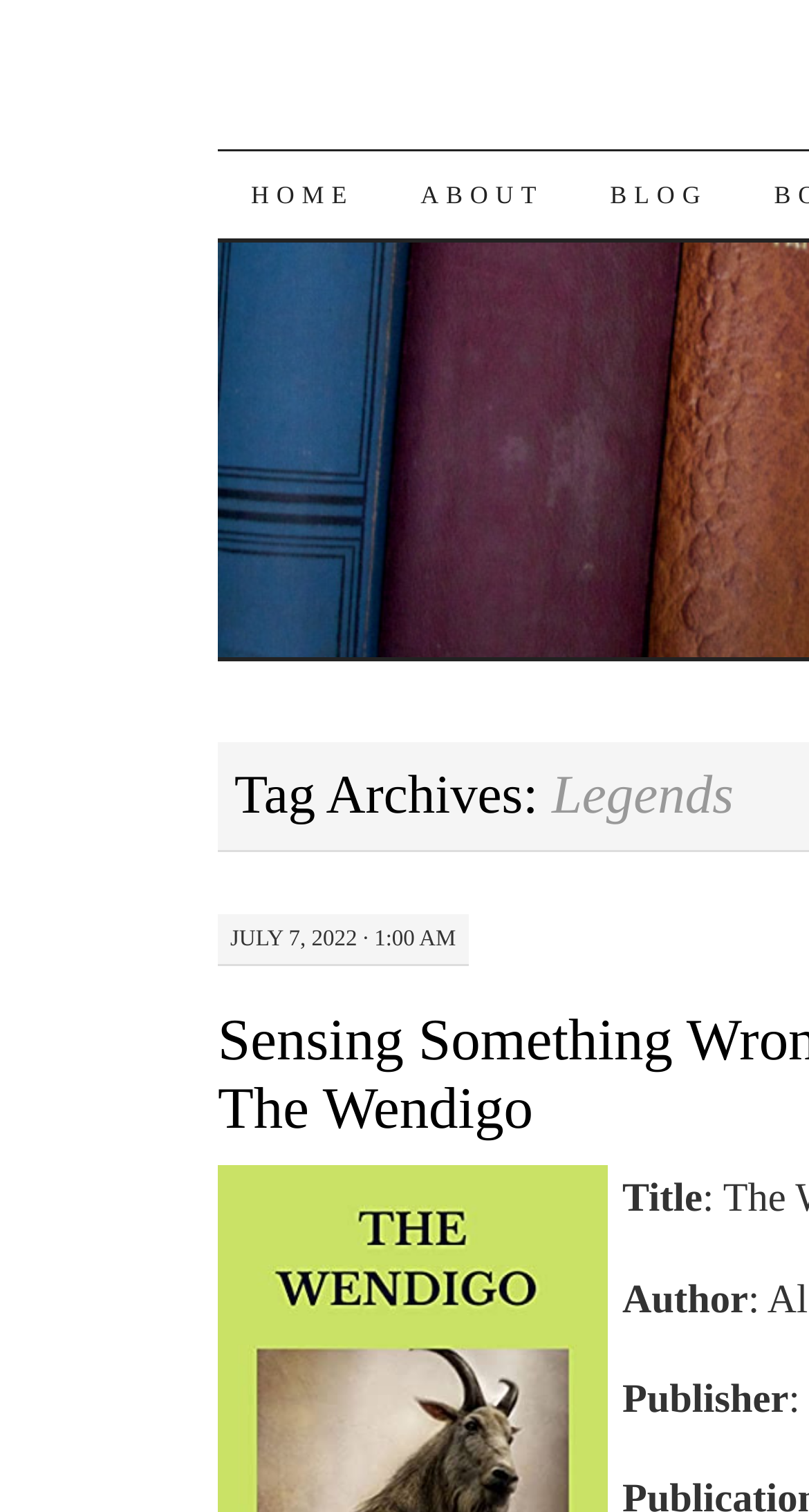Construct a thorough caption encompassing all aspects of the webpage.

The webpage is titled "Legends | Lydia Schoch" and appears to be a blog or article page. At the top, there is a navigation menu with four links: "SKIP TO CONTENT", "HOME", "ABOUT", and "BLOG", arranged horizontally from left to right. 

Below the navigation menu, there is a publication date "JULY 7, 2022 · 1:00 AM" located near the top-left corner of the page. 

Further down, there are three metadata sections: "Title", "Author", and "Publisher", stacked vertically on the right side of the page.